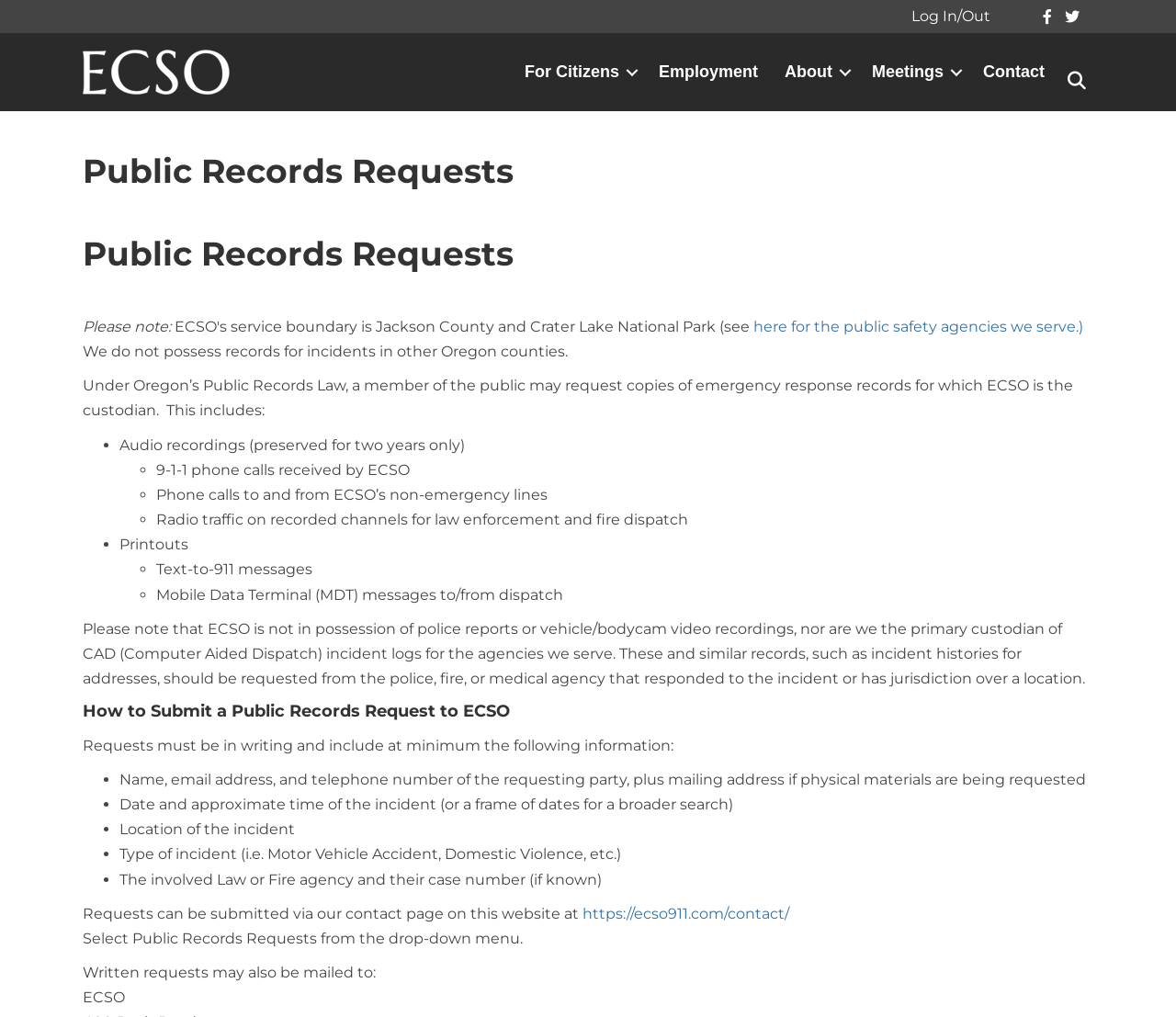Identify and provide the bounding box coordinates of the UI element described: "Contact". The coordinates should be formatted as [left, top, right, bottom], with each number being a float between 0 and 1.

[0.825, 0.044, 0.899, 0.097]